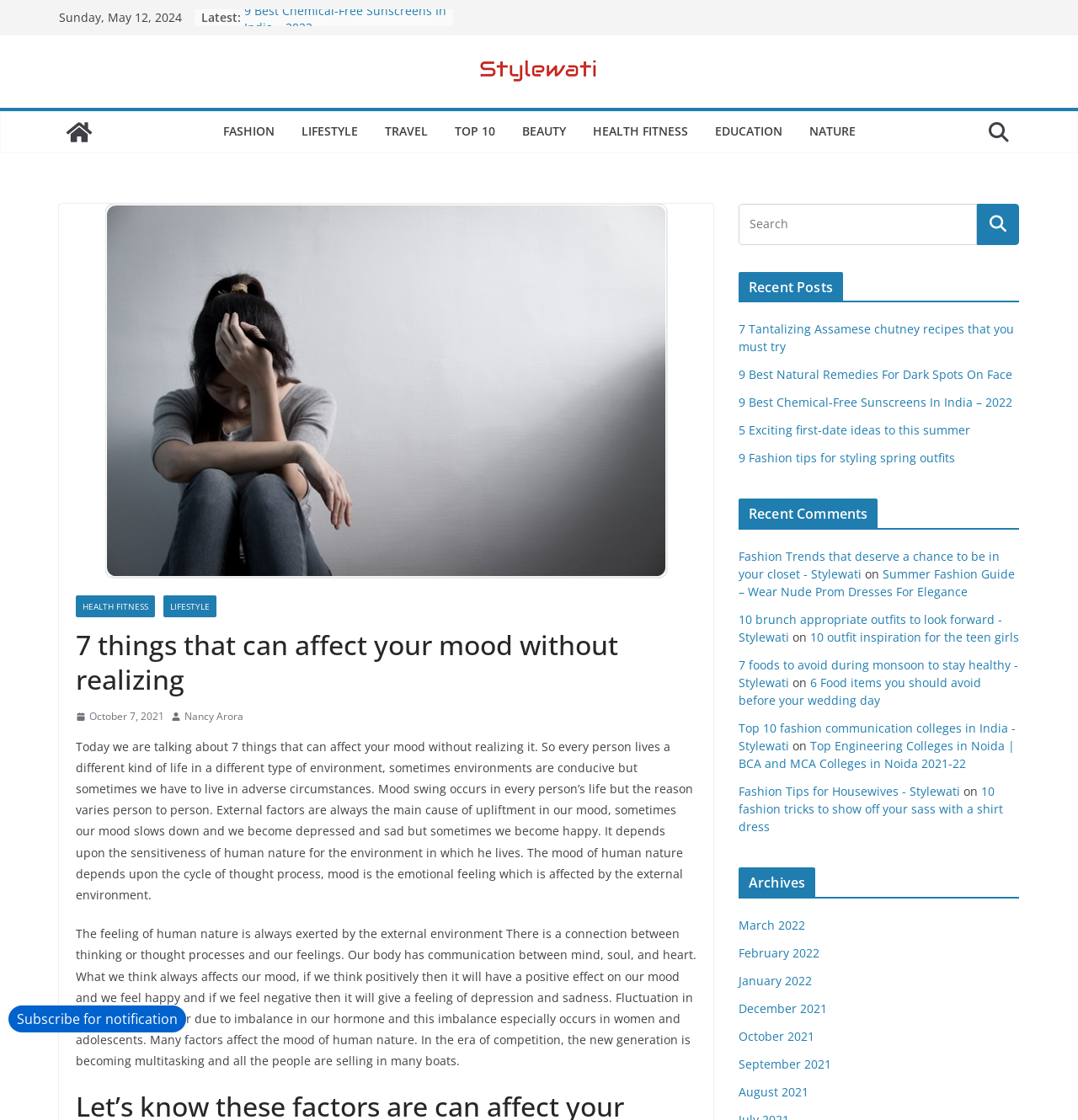Provide the bounding box coordinates of the UI element this sentence describes: "Easy to print version.".

None